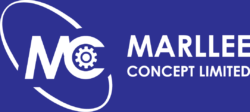Craft a thorough explanation of what is depicted in the image.

The image features the logo of "Marllee Concept Limited," prominently displaying the letters "M" and "C" intertwined with a gear symbol, suggesting a focus on innovation and technology. The logo is set against a vibrant blue background, enhancing its visibility and modern appeal. To the right of the emblem, the text "Marllee Concept Limited" is presented in a clean, bold font, reinforcing the company's identity. The design conveys a sense of professionalism and reliability, aligning with the company’s commitment to providing trustable services in various fields, including web development and marketing management.